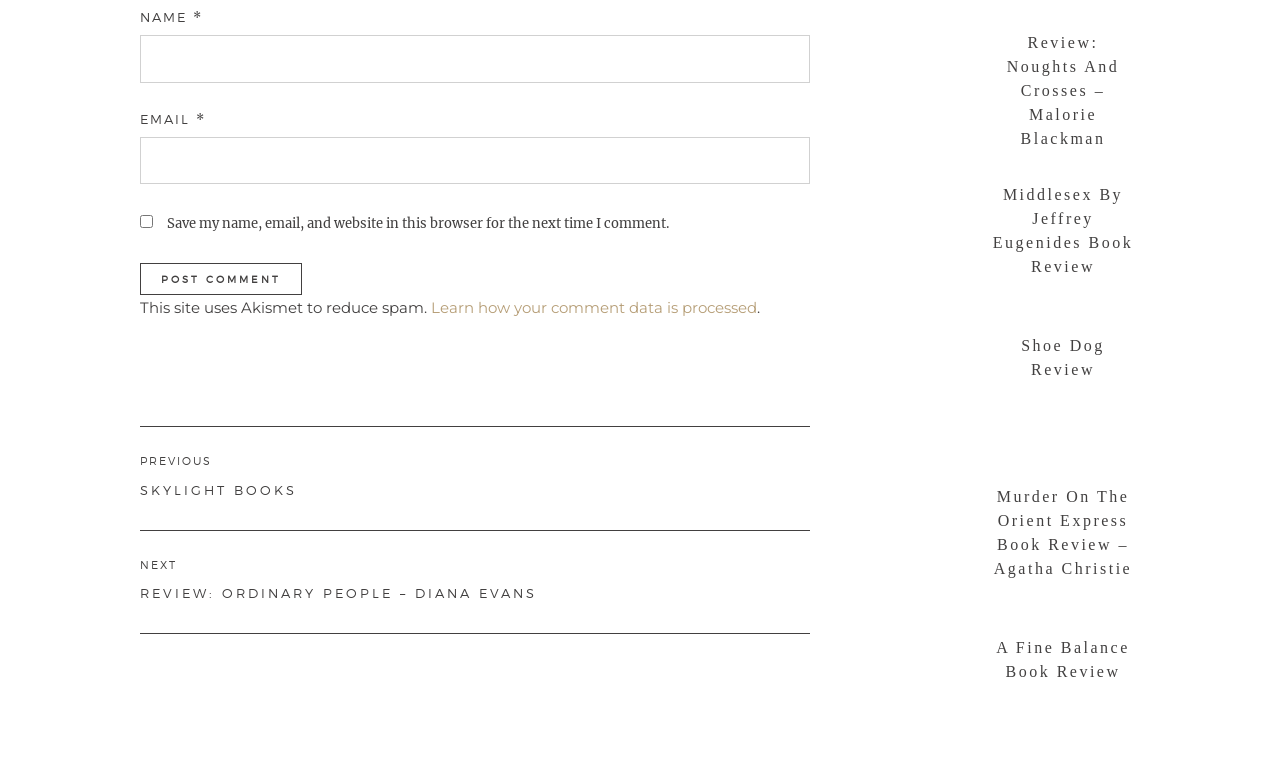Can you determine the bounding box coordinates of the area that needs to be clicked to fulfill the following instruction: "Read the previous post"?

[0.109, 0.548, 0.633, 0.68]